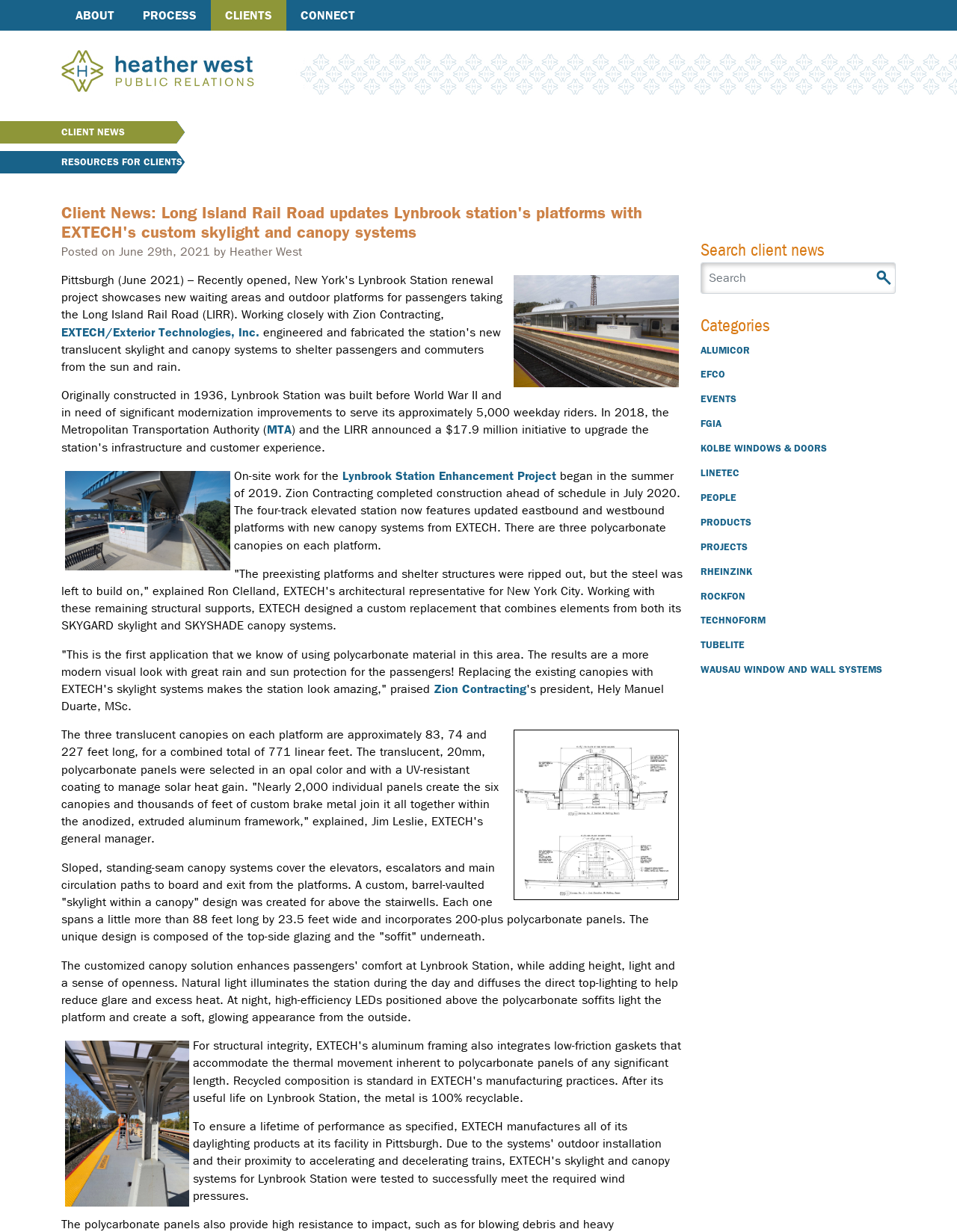Refer to the screenshot and answer the following question in detail:
How many images are there on this webpage?

There are four images on this webpage, which can be identified by their OCR text or element descriptions. The images are '*AFTER_NY-LIRR-LynbrookStation_MTA-NY-8797.jpg', '*BEFORE_NY-LIRR-Lynbrook_ZionContracting-3173.jpg', '*EXTECH_NY-LIRR-Lynbrook_dwg.jpg', and '*DURING_NY-LIRR-Lynbrook_ZionContracting-27.jpg'.